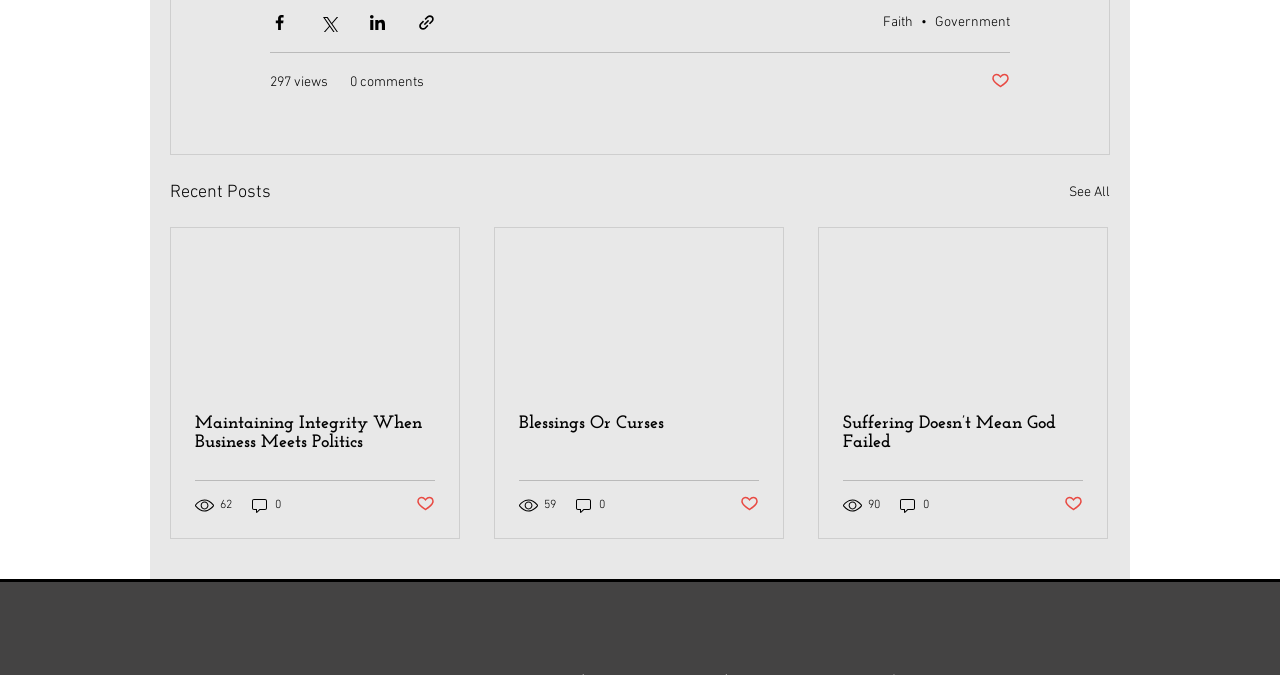How many views does the second post have?
Please give a detailed and thorough answer to the question, covering all relevant points.

The second post has 59 views, as indicated by the generic text '59 views' below the post.